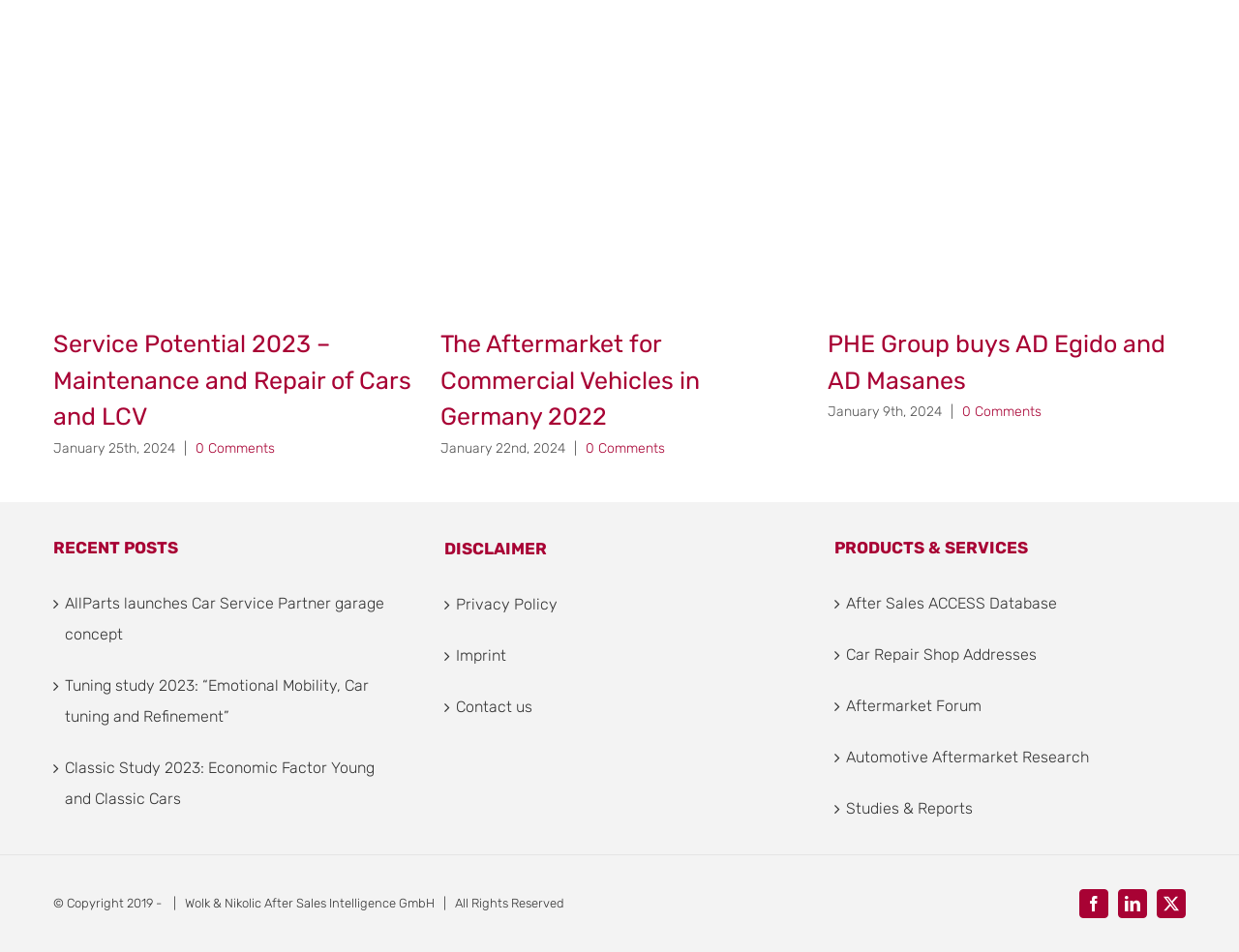Find the bounding box coordinates for the area that must be clicked to perform this action: "View 'The Aftermarket for Commercial Vehicles in Germany 2022'".

[0.355, 0.037, 0.645, 0.057]